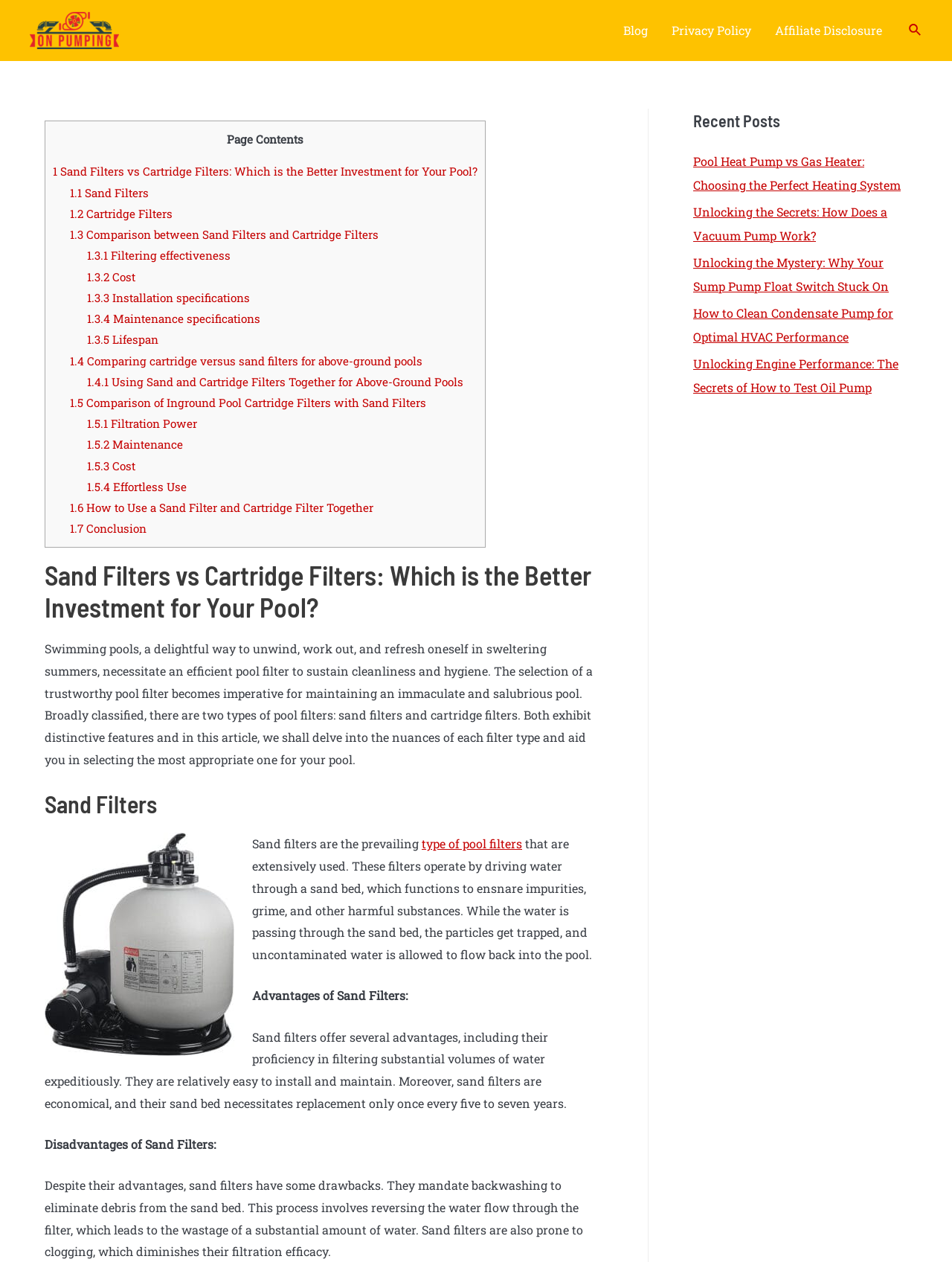Please determine the bounding box coordinates for the element that should be clicked to follow these instructions: "Read the article 'Pool Heat Pump vs Gas Heater: Choosing the Perfect Heating System'".

[0.728, 0.121, 0.946, 0.153]